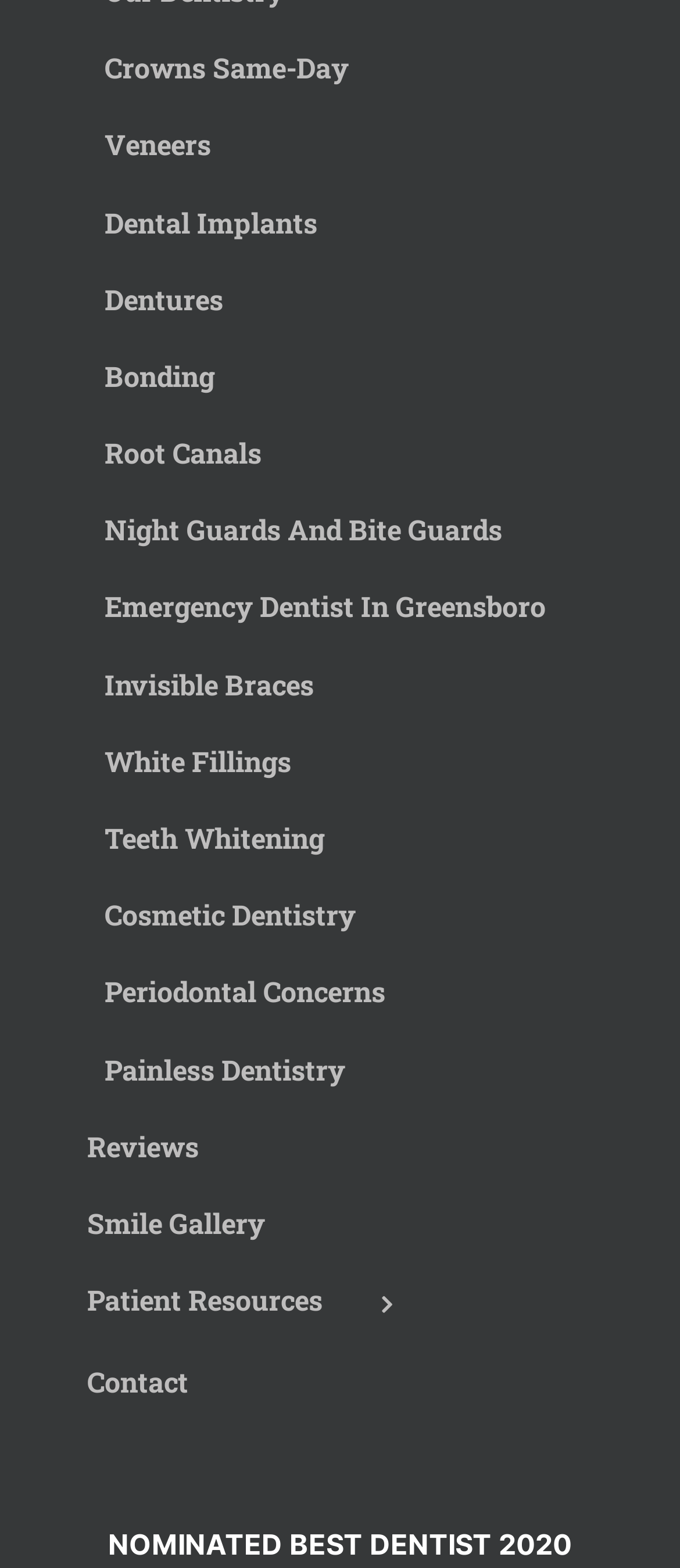Please identify the bounding box coordinates of the region to click in order to complete the task: "Read Reviews". The coordinates must be four float numbers between 0 and 1, specified as [left, top, right, bottom].

[0.077, 0.707, 0.756, 0.756]